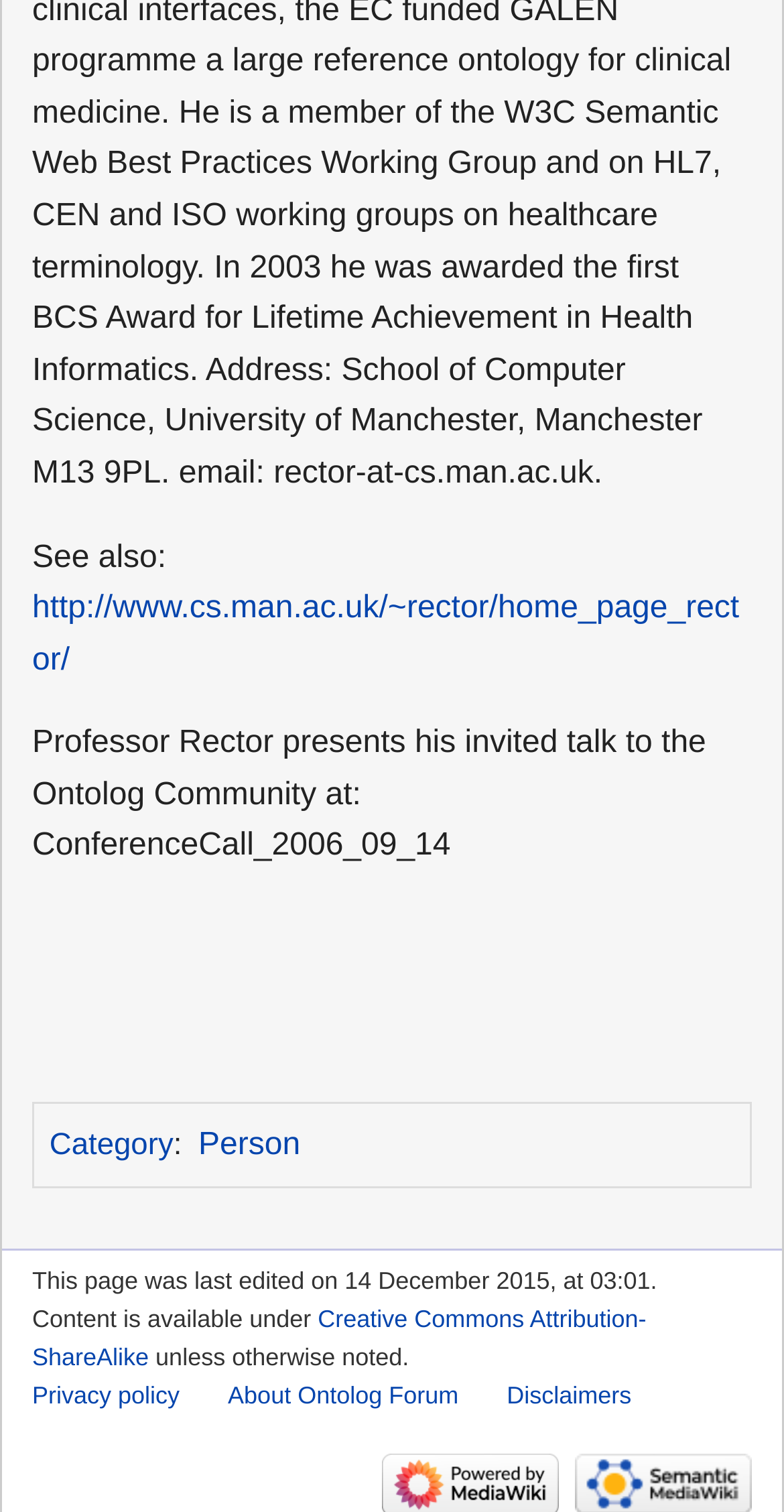Examine the screenshot and answer the question in as much detail as possible: What is the category of this page?

I found the category of this page by looking at the link element that says 'Category' and its corresponding text ':' at coordinates [0.063, 0.746, 0.221, 0.769]. The category is specified as 'Person' at coordinates [0.253, 0.746, 0.383, 0.769].